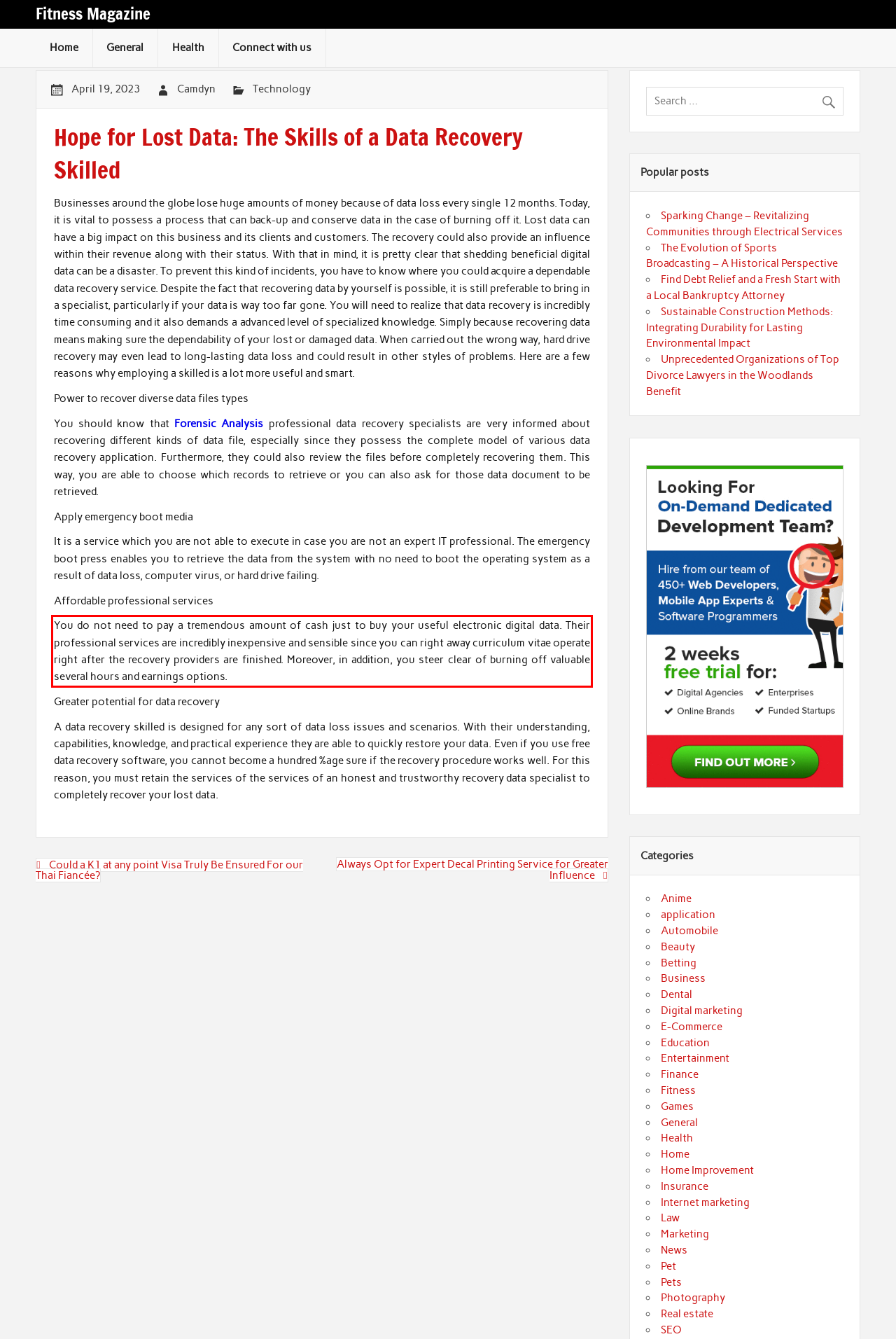You are presented with a webpage screenshot featuring a red bounding box. Perform OCR on the text inside the red bounding box and extract the content.

You do not need to pay a tremendous amount of cash just to buy your useful electronic digital data. Their professional services are incredibly inexpensive and sensible since you can right away curriculum vitae operate right after the recovery providers are finished. Moreover, in addition, you steer clear of burning off valuable several hours and earnings options.